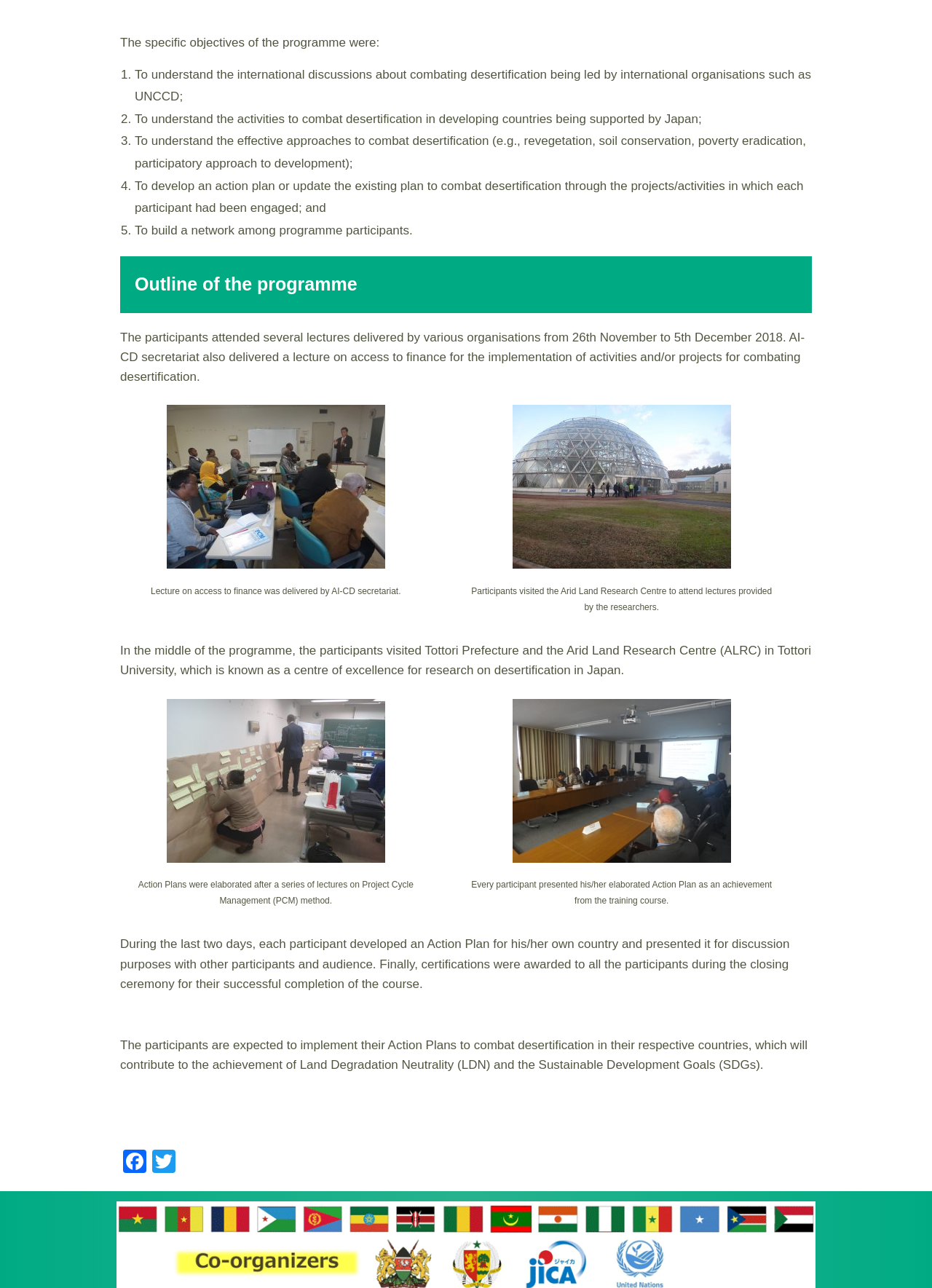Based on the description "Facebook", find the bounding box of the specified UI element.

[0.129, 0.892, 0.16, 0.913]